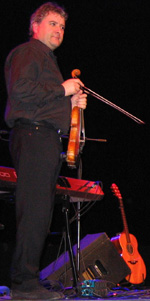Give a short answer to this question using one word or a phrase:
What is the atmosphere like in the scene?

Electric